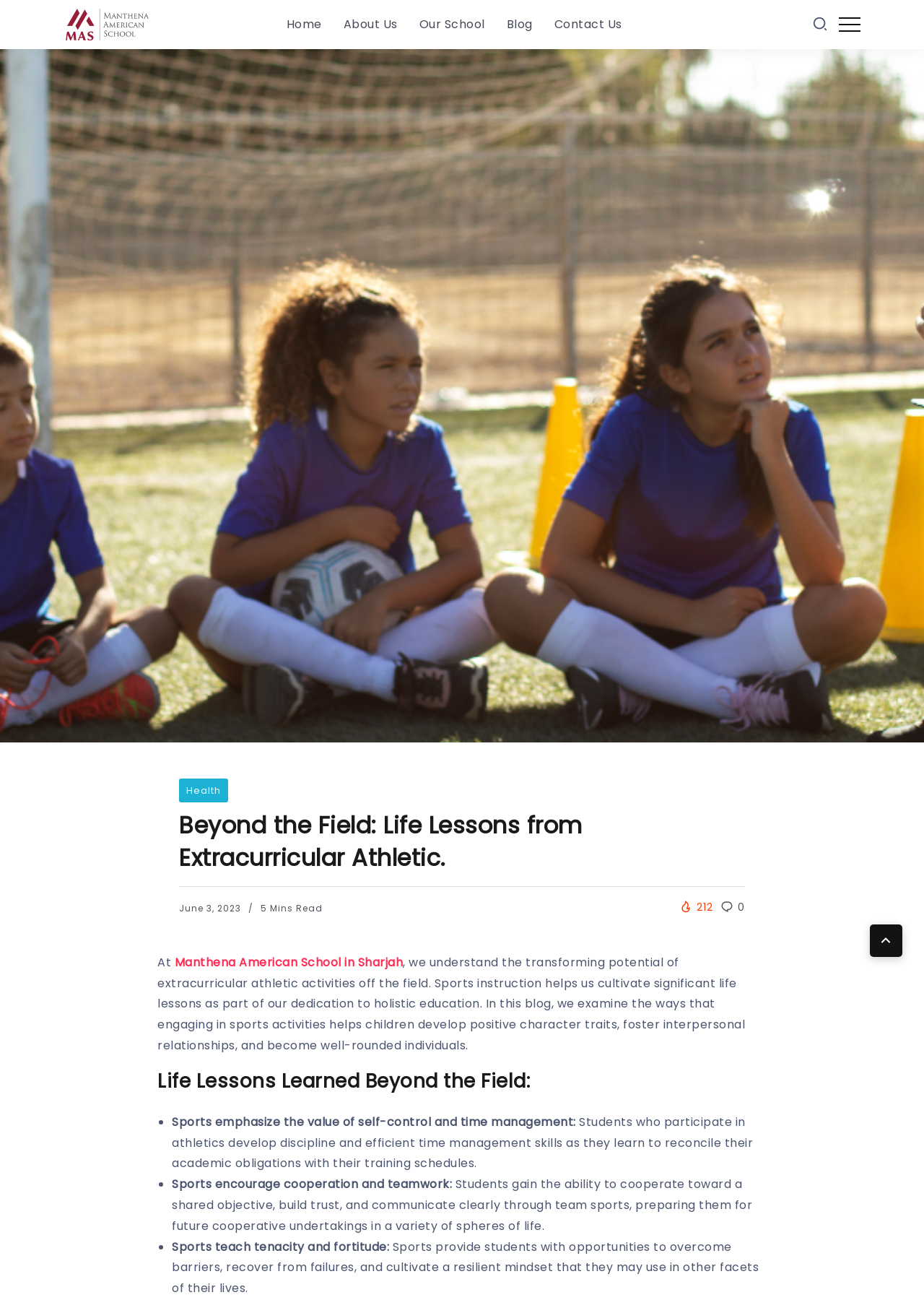What is the name of the school?
Based on the image, provide a one-word or brief-phrase response.

Manthena American School